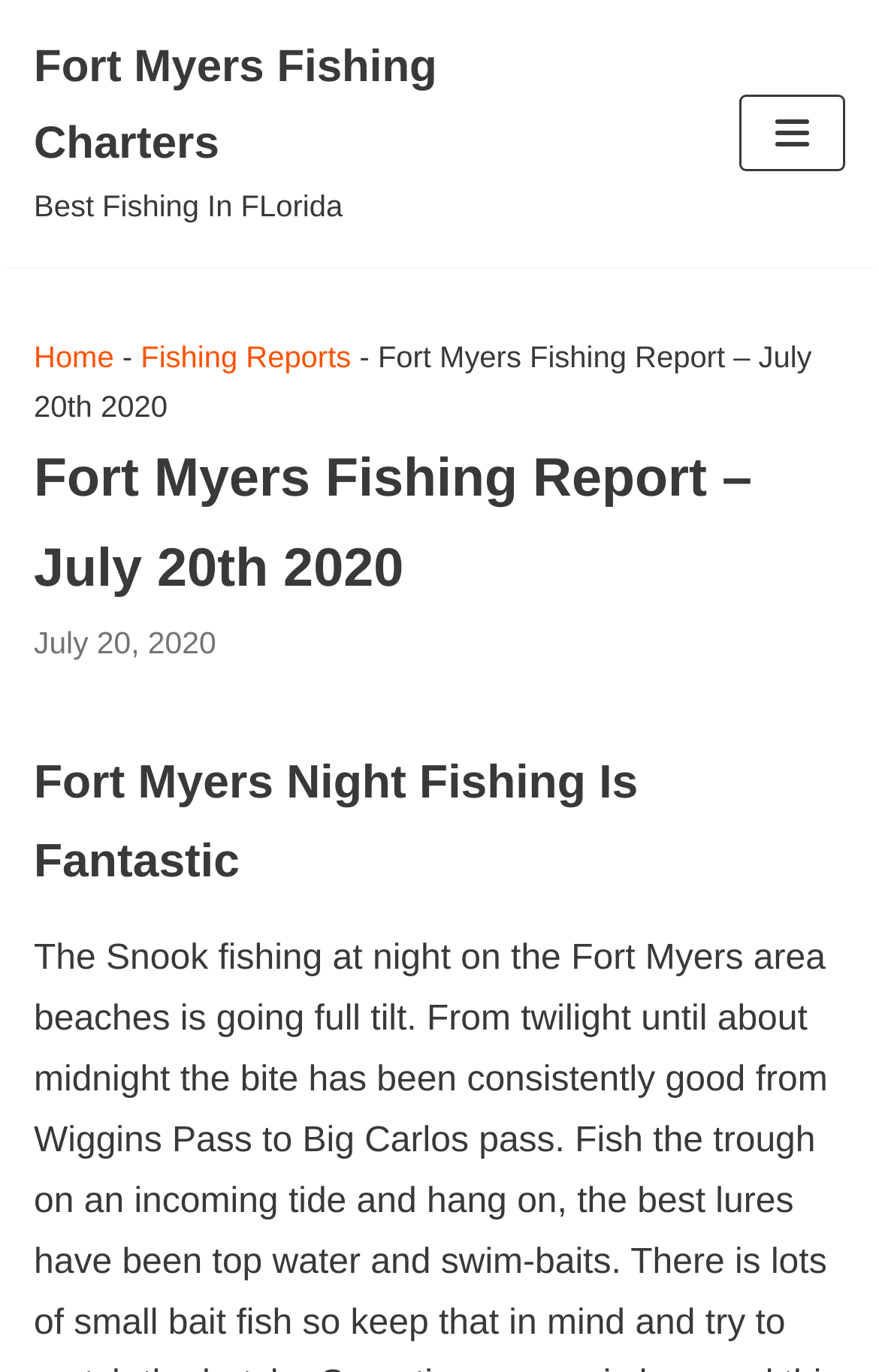Calculate the bounding box coordinates for the UI element based on the following description: "Skip to content". Ensure the coordinates are four float numbers between 0 and 1, i.e., [left, top, right, bottom].

[0.0, 0.0, 0.103, 0.033]